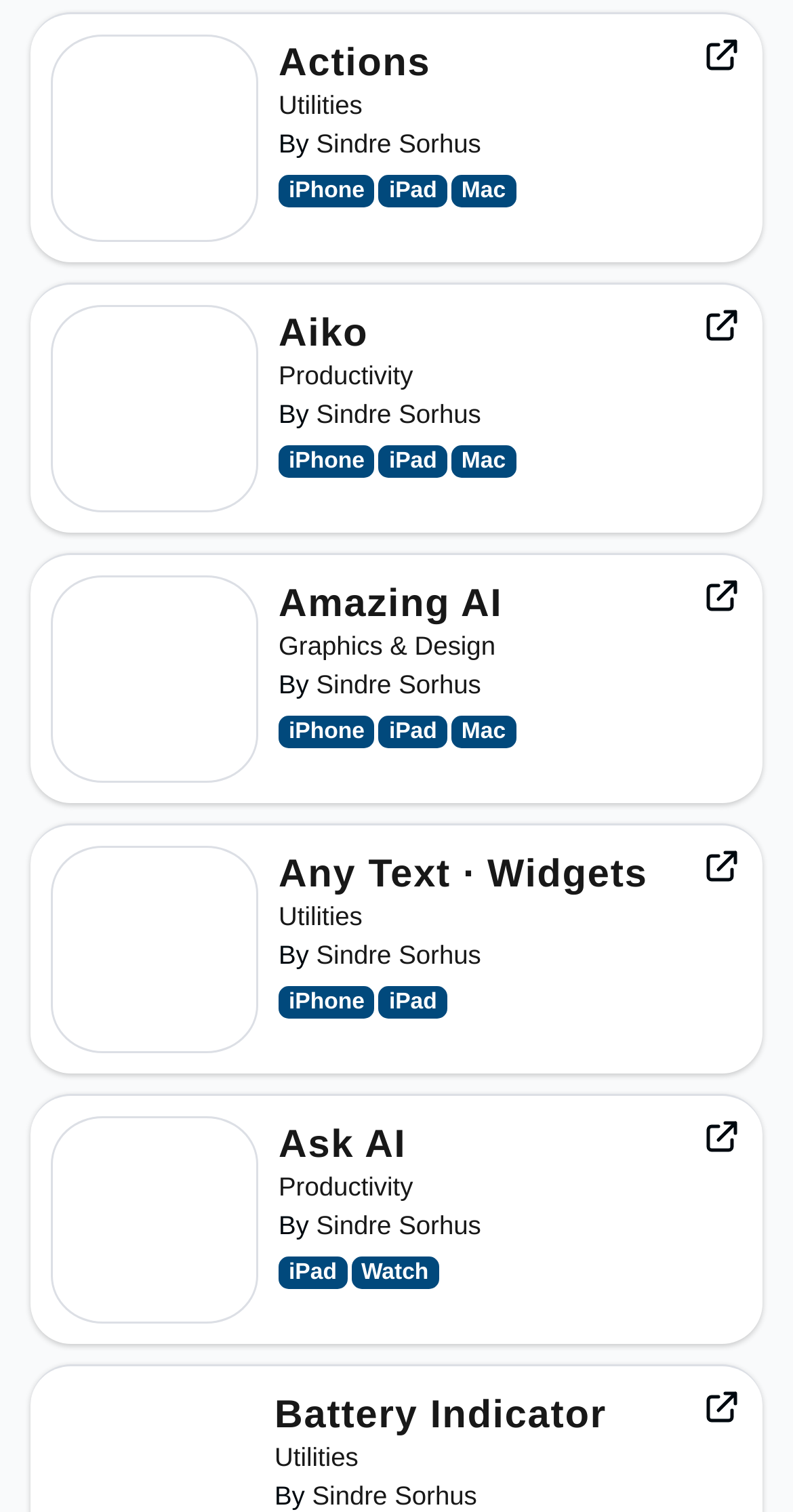What is the developer of Aiko?
Based on the screenshot, provide your answer in one word or phrase.

Sindre Sorhus